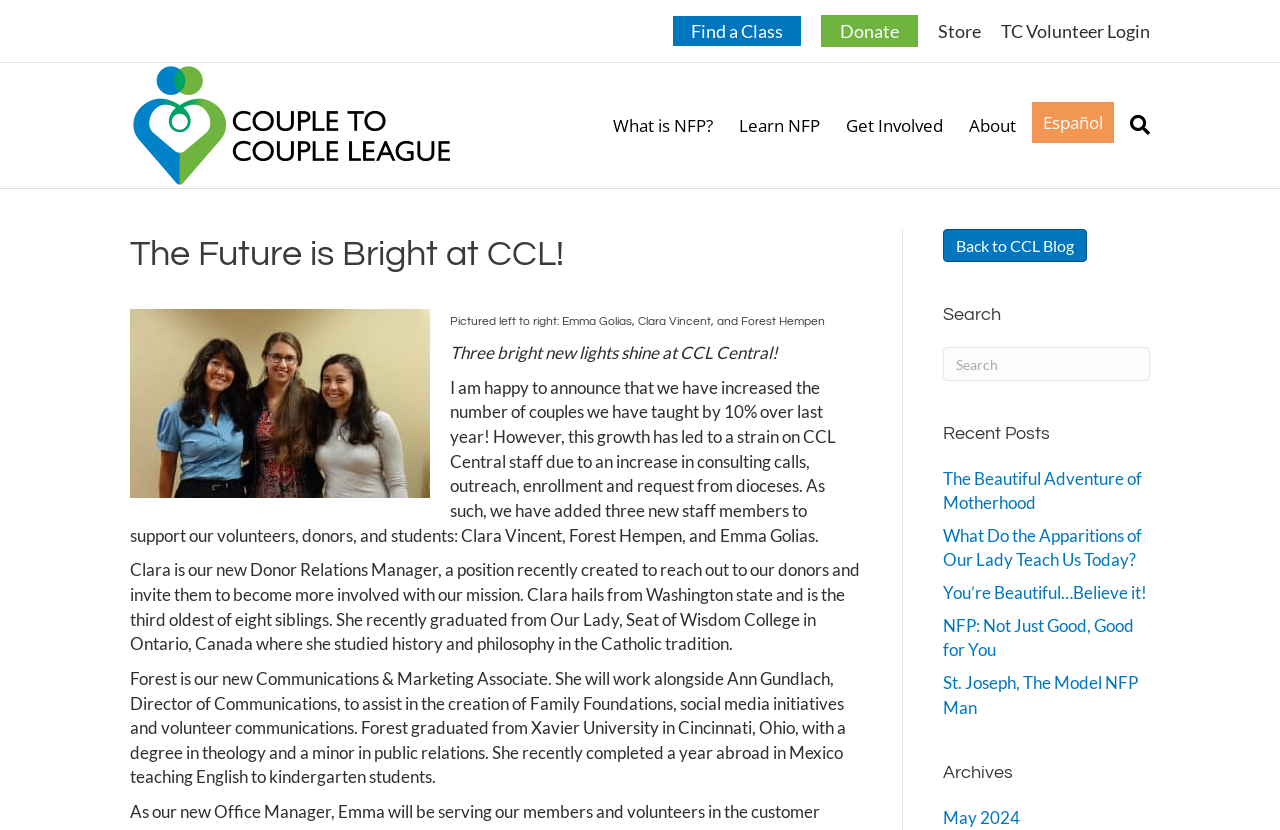Can you determine the bounding box coordinates of the area that needs to be clicked to fulfill the following instruction: "Go to the home page"?

None